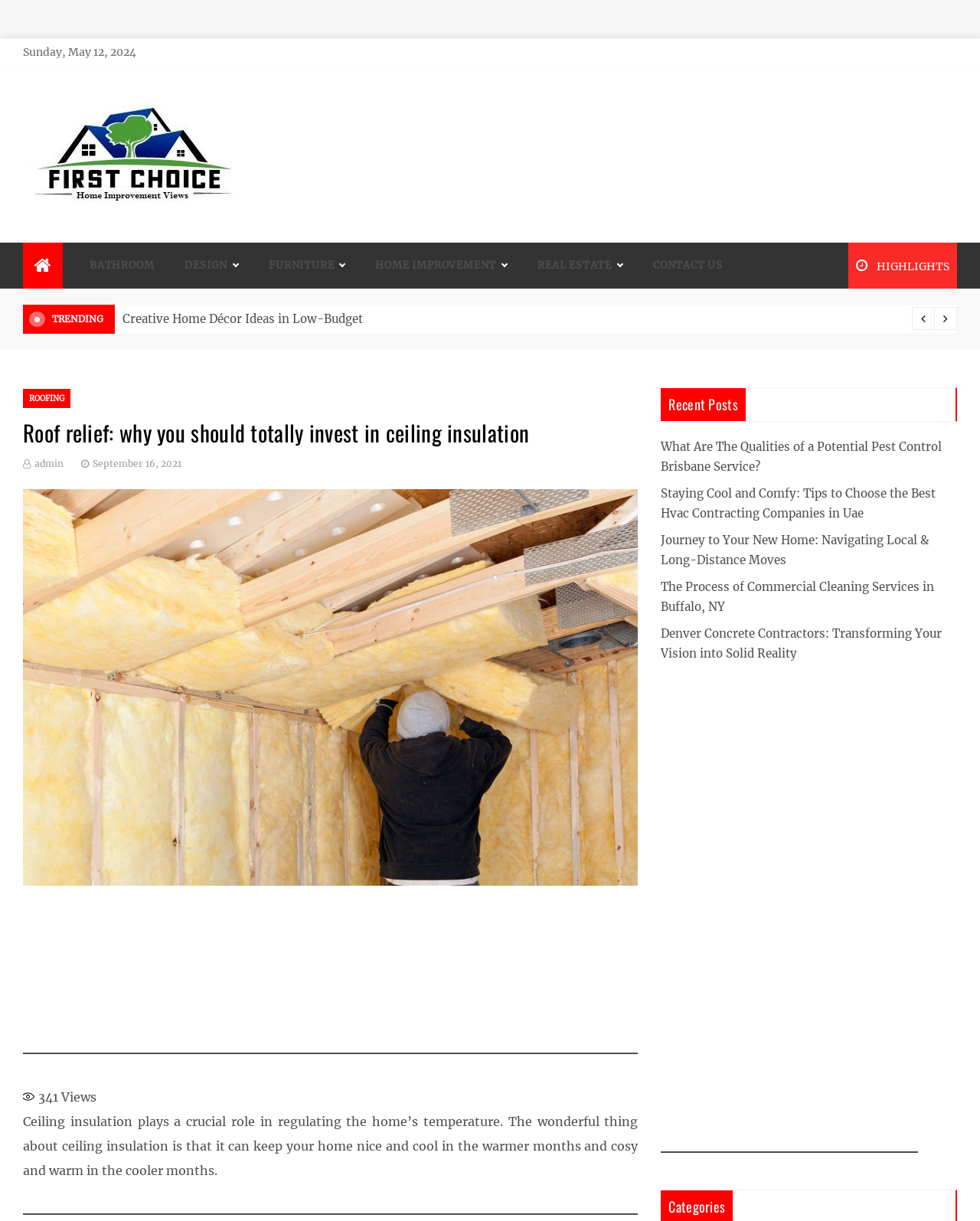Find the bounding box coordinates of the element to click in order to complete the given instruction: "Click on the 'ROOFING' link."

[0.023, 0.318, 0.072, 0.334]